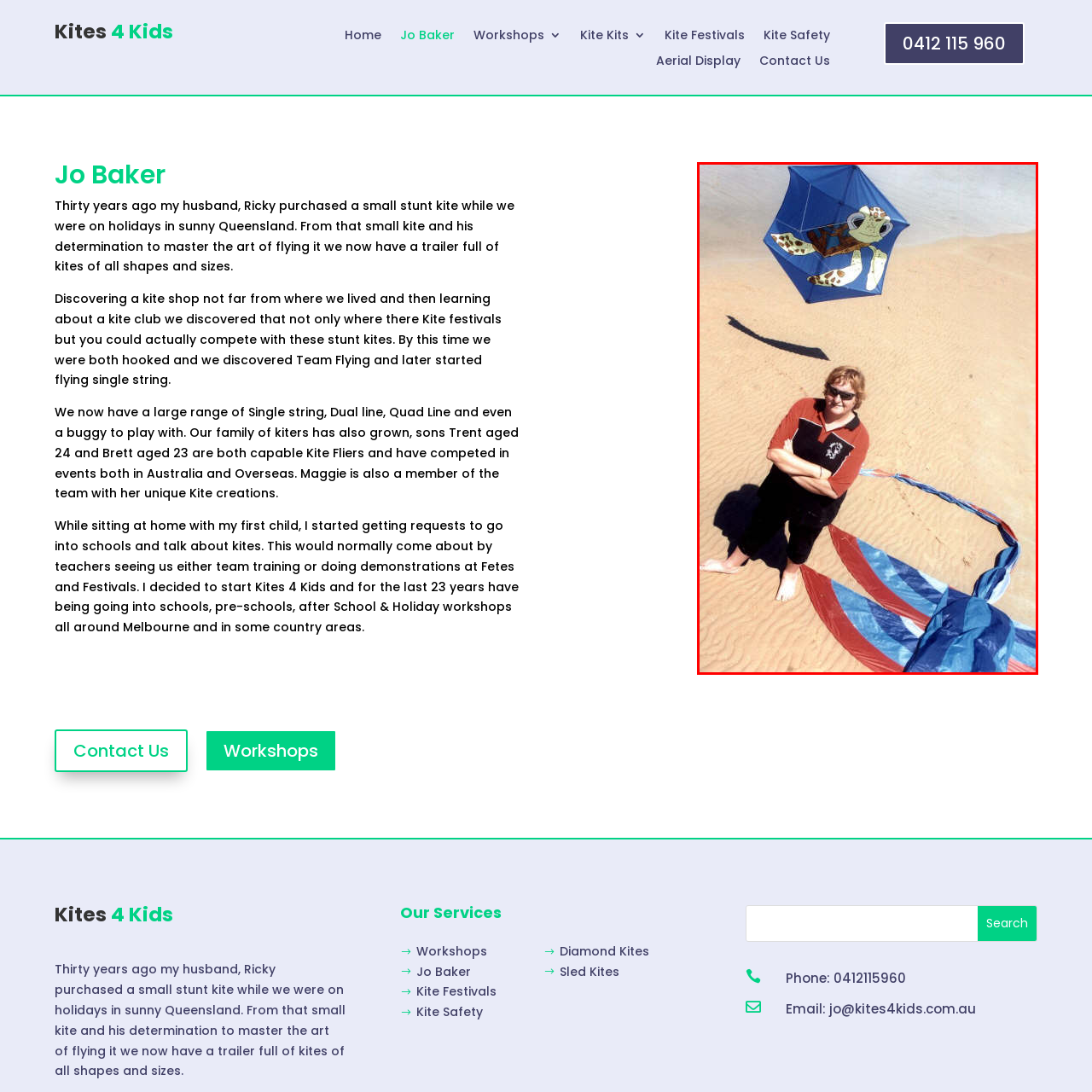Check the content in the red bounding box and reply to the question using a single word or phrase:
What is the name of the initiative the woman is associated with?

Kites 4 Kids